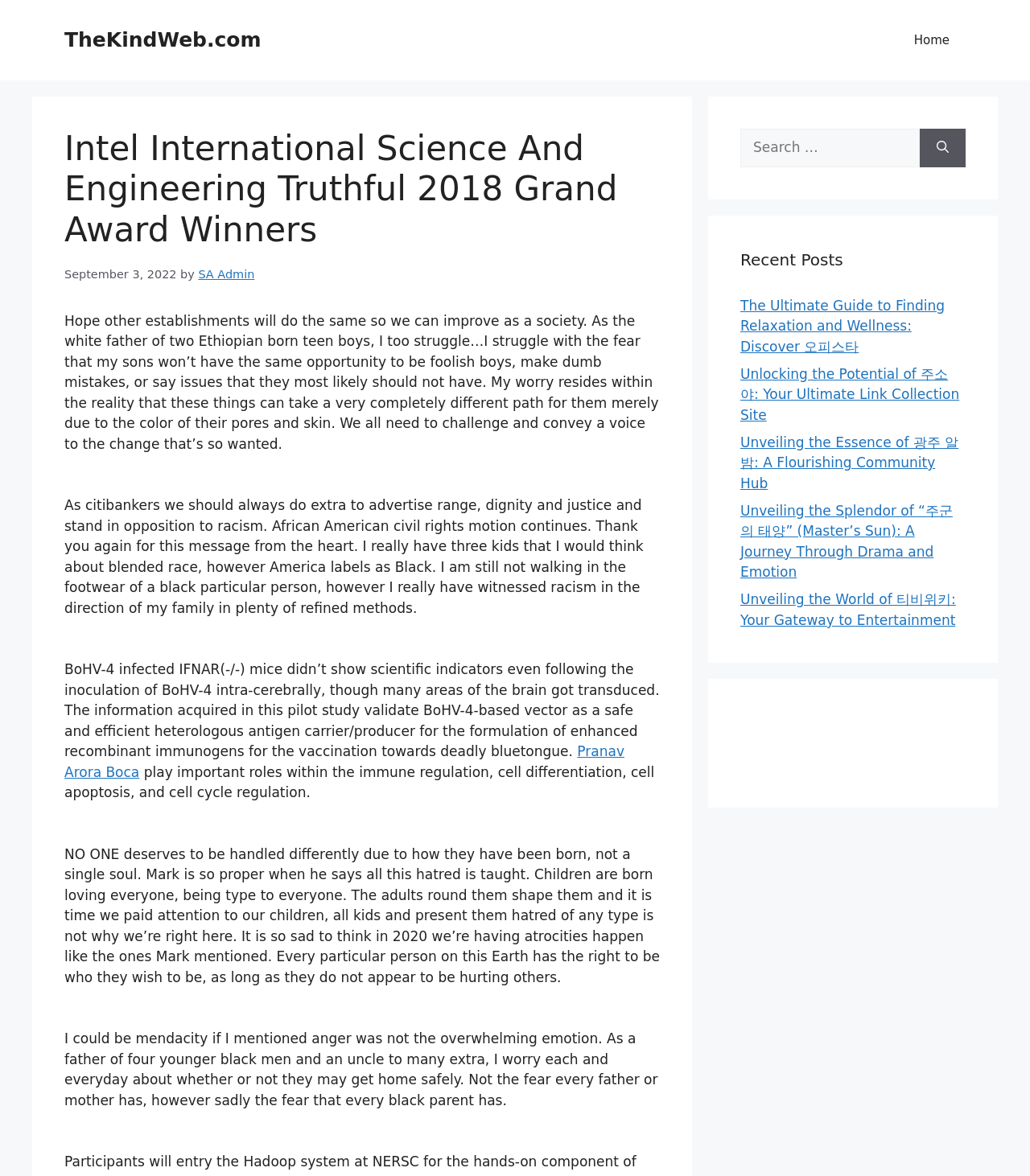What is the theme of the post with the text 'Hope other establishments will do the same...'?
Please provide a single word or phrase based on the screenshot.

Social justice